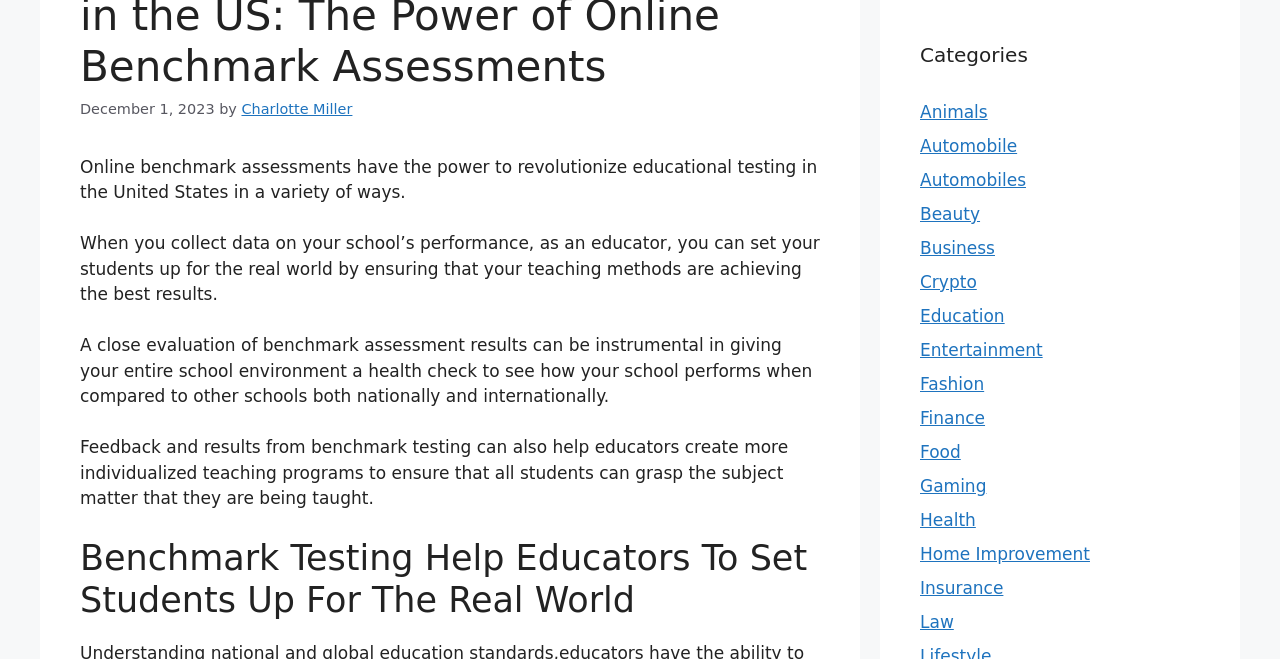Based on the description "Health", find the bounding box of the specified UI element.

[0.719, 0.774, 0.762, 0.804]